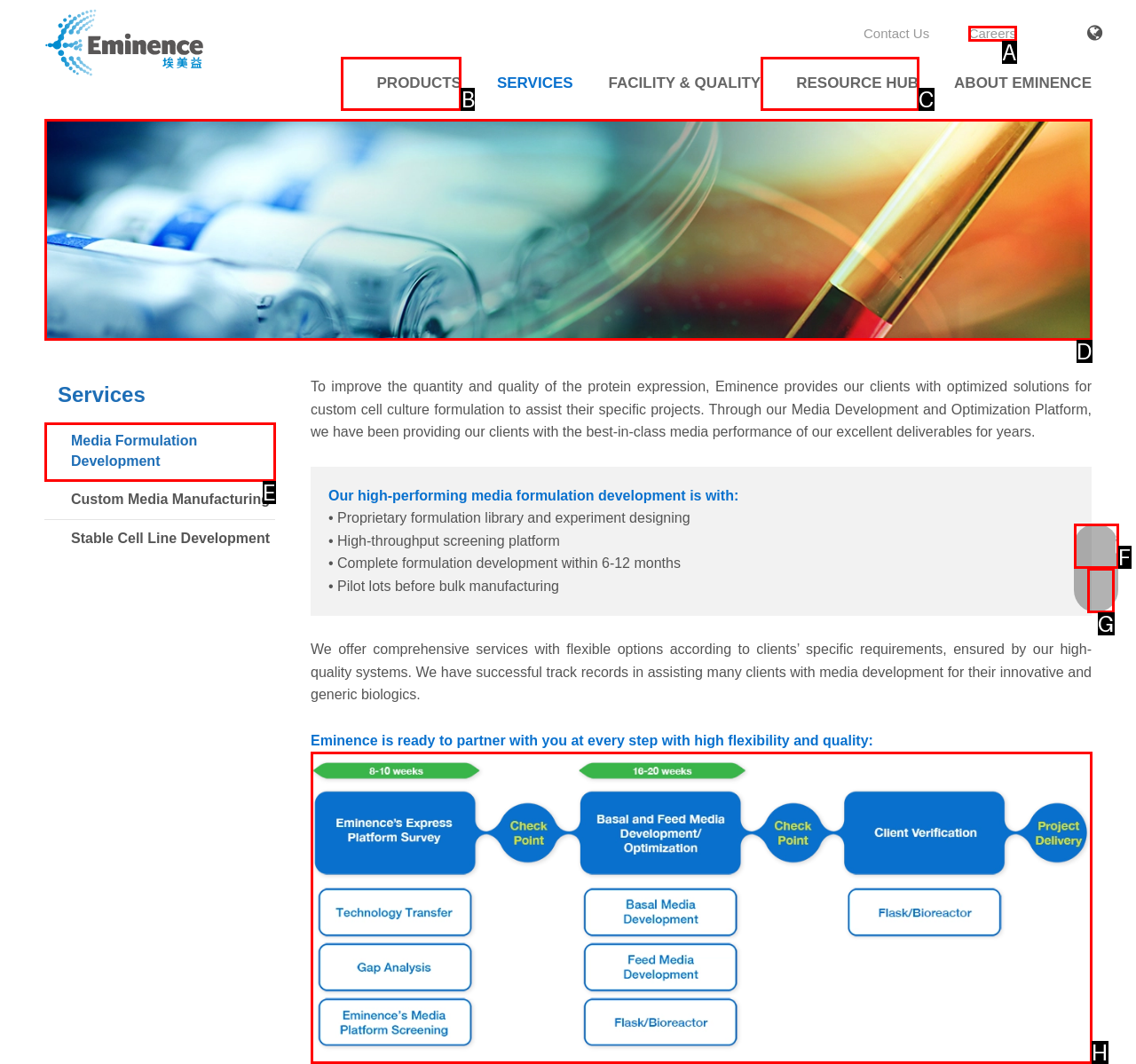Select the HTML element that corresponds to the description: Careers. Answer with the letter of the matching option directly from the choices given.

A